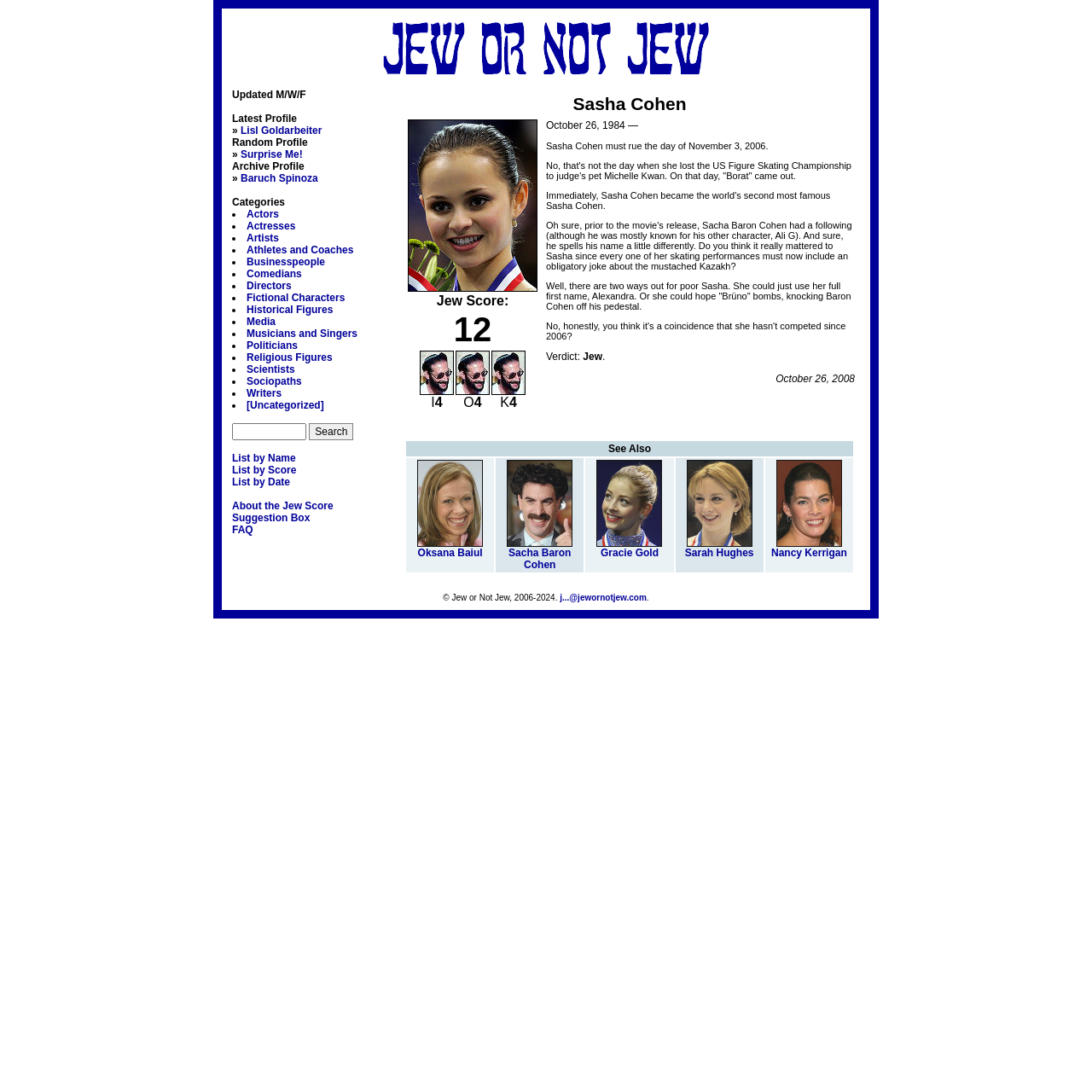What is the Jew Score of Sasha Cohen?
Look at the image and respond with a one-word or short phrase answer.

12